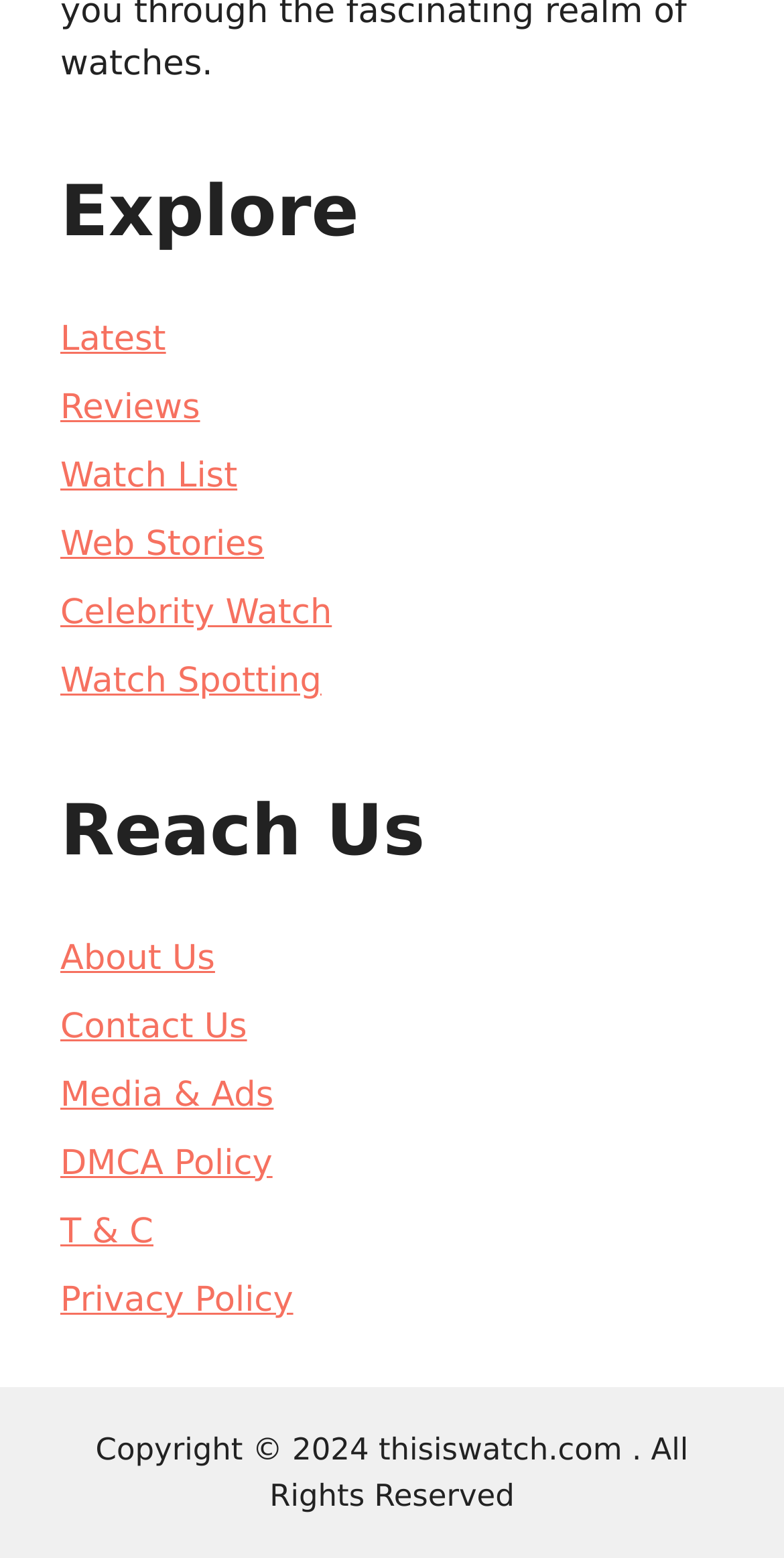Extract the bounding box coordinates for the described element: "Watch List". The coordinates should be represented as four float numbers between 0 and 1: [left, top, right, bottom].

[0.077, 0.293, 0.303, 0.319]